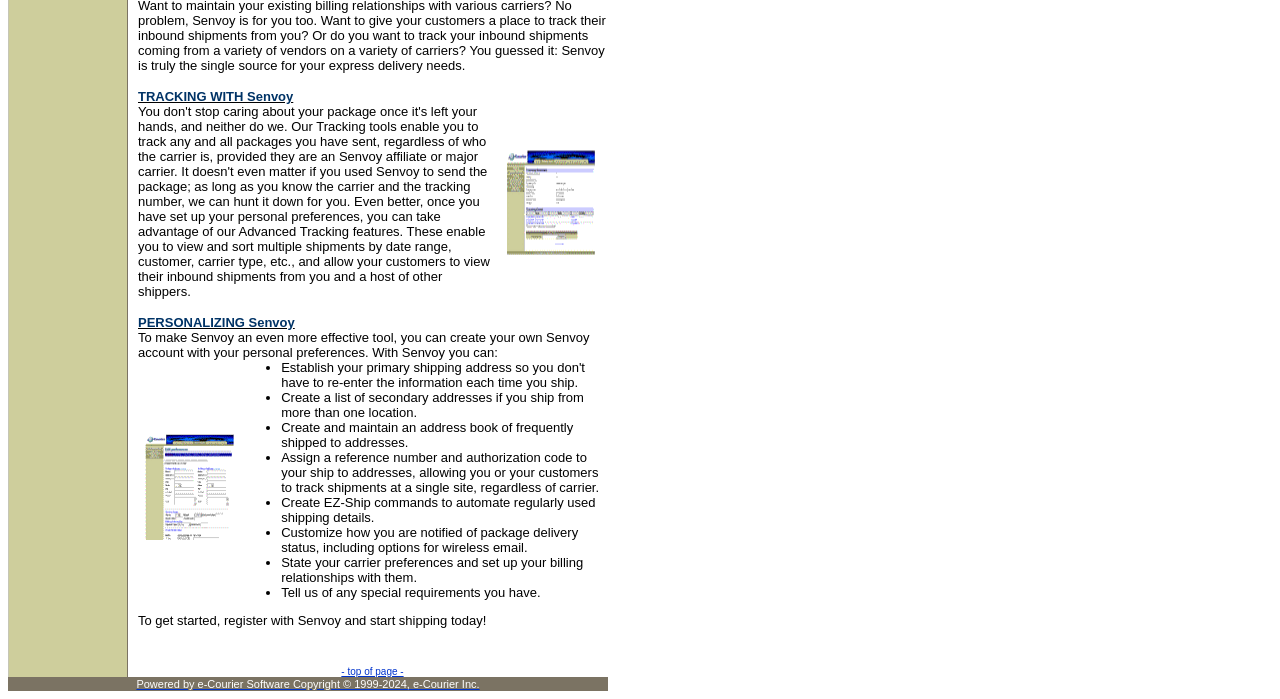Locate the bounding box for the described UI element: "- top of page -". Ensure the coordinates are four float numbers between 0 and 1, formatted as [left, top, right, bottom].

[0.267, 0.921, 0.315, 0.969]